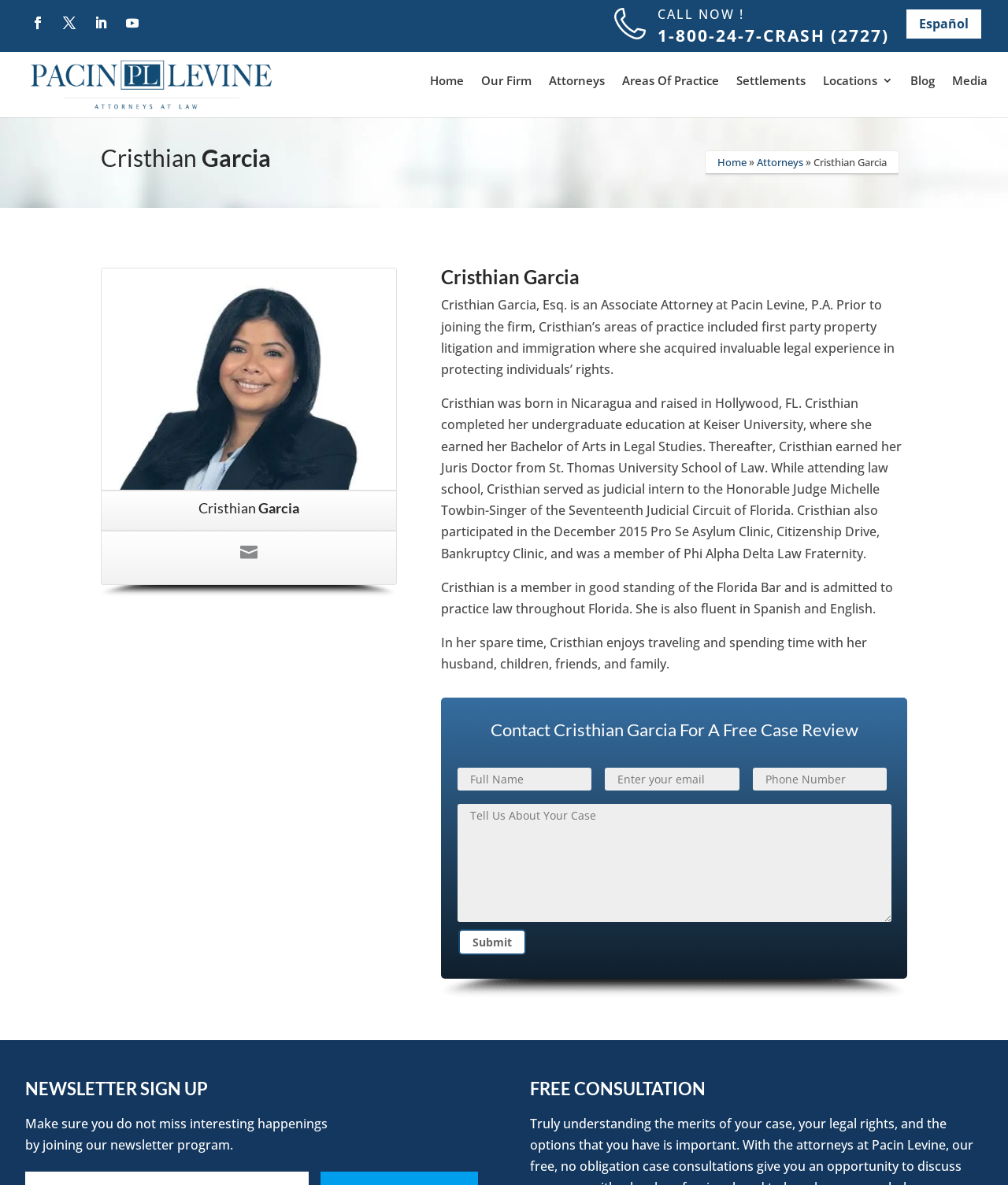Using the given description, provide the bounding box coordinates formatted as (top-left x, top-left y, bottom-right x, bottom-right y), with all values being floating point numbers between 0 and 1. Description: More Low Calorie Fr...

None